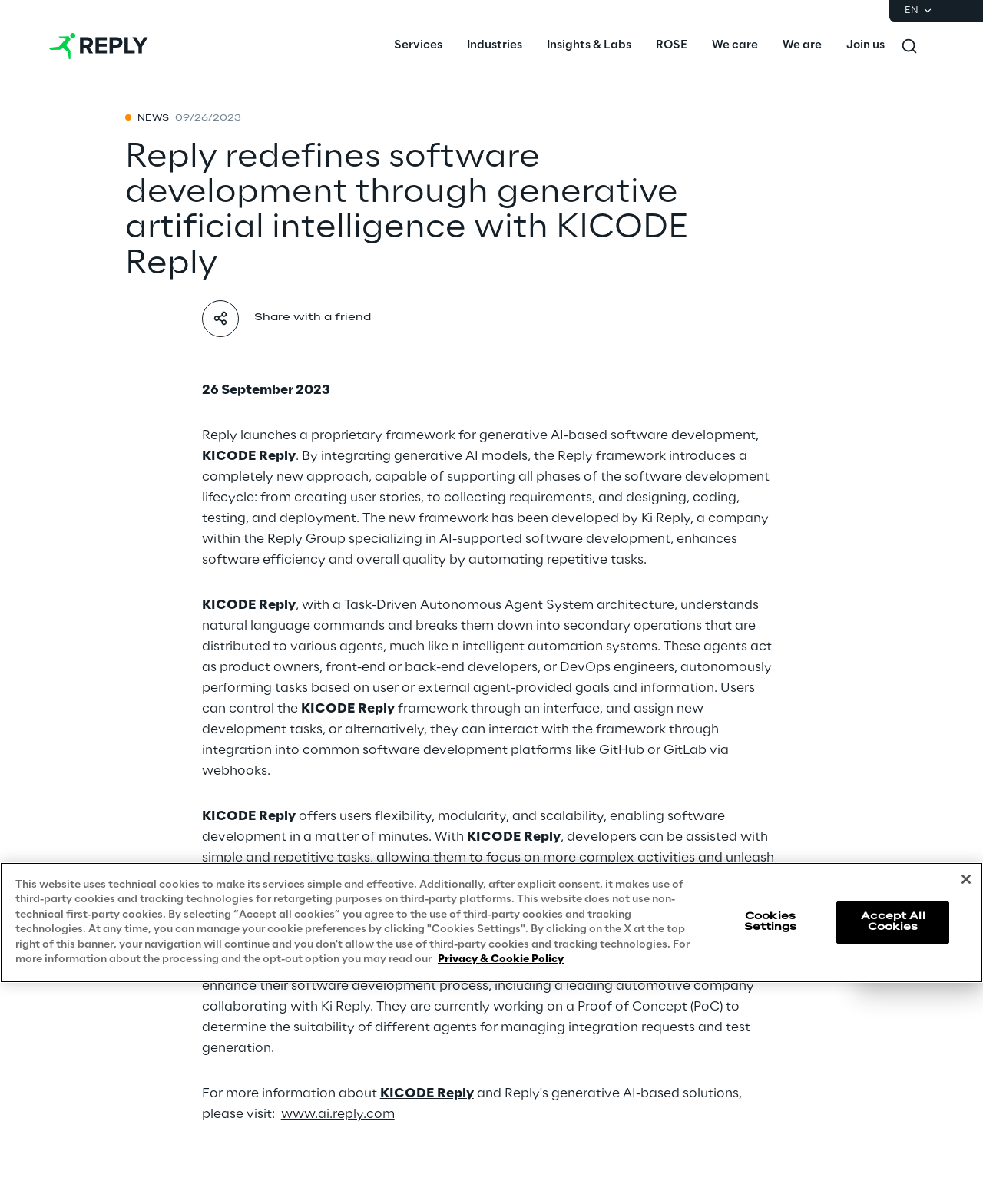What is the name of the AI-centred architecture for financial institutions?
Provide a well-explained and detailed answer to the question.

The name of the AI-centred architecture for financial institutions is Generative AI-centred architectures, which is mentioned in the link and image on the webpage.